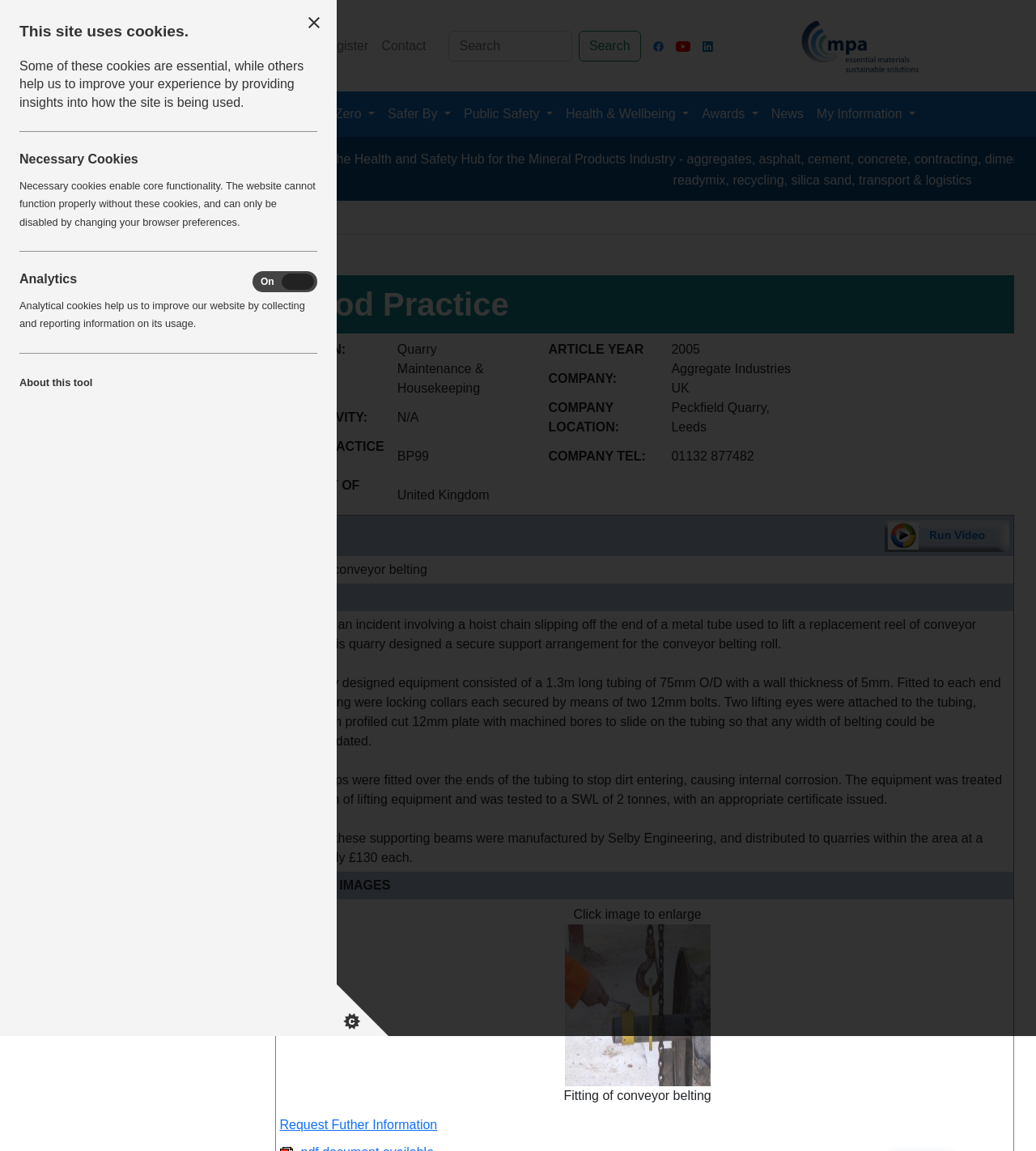Determine the bounding box for the UI element as described: "About this tool". The coordinates should be represented as four float numbers between 0 and 1, formatted as [left, top, right, bottom].

[0.019, 0.327, 0.089, 0.337]